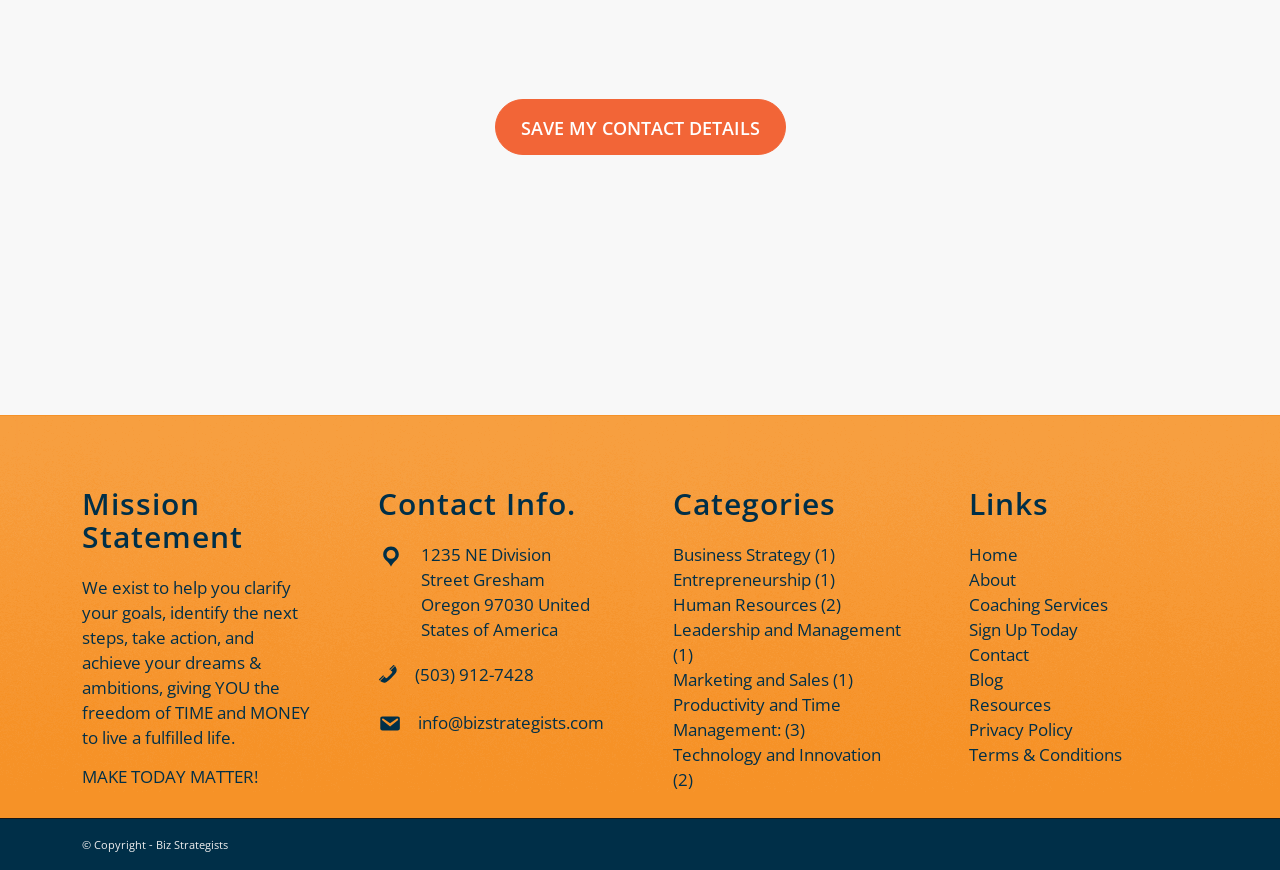What is the mission statement of the website?
Refer to the image and give a detailed answer to the query.

The mission statement is mentioned in the heading 'Mission Statement' which states that the website exists to help users clarify their goals, identify the next steps, take action, and achieve their dreams and ambitions, giving them the freedom of time and money to live a fulfilled life.